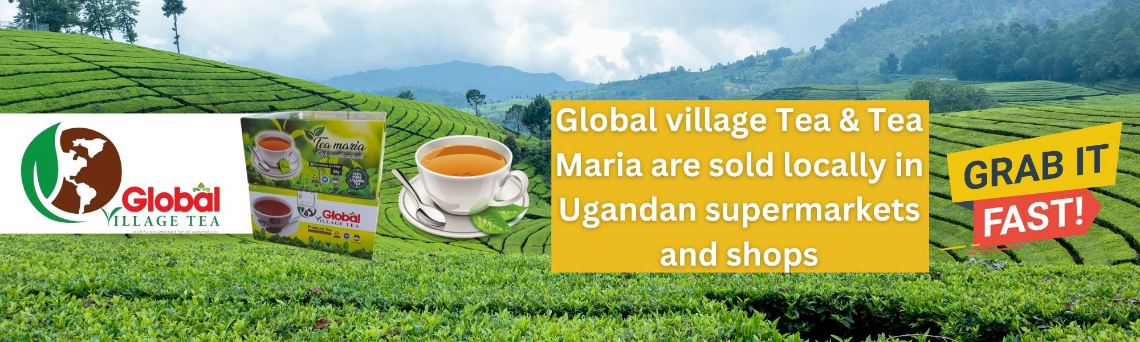Give a detailed account of the contents of the image.

This vibrant promotional image showcases Global Village Tea alongside a scenic backdrop of lush green tea plantations. To the left, the logo for Global Village Tea is prominently displayed, symbolizing quality and connection to local culture. Adjacent to the logo, a package of Tea Maria is visible, emphasizing the product's availability. A steaming cup of tea, elegantly presented with a spoon and a decorative green napkin, invites viewers to experience the tea's warmth and flavor. The message highlights that Global Village Tea & Tea Maria are readily available in supermarkets and shops throughout Uganda, framed by a bold and eye-catching yellow background that includes a call to action: "GRAB IT FAST!" This combination of imagery and text not only promotes the product but also captures the essence of Ugandan tea culture.